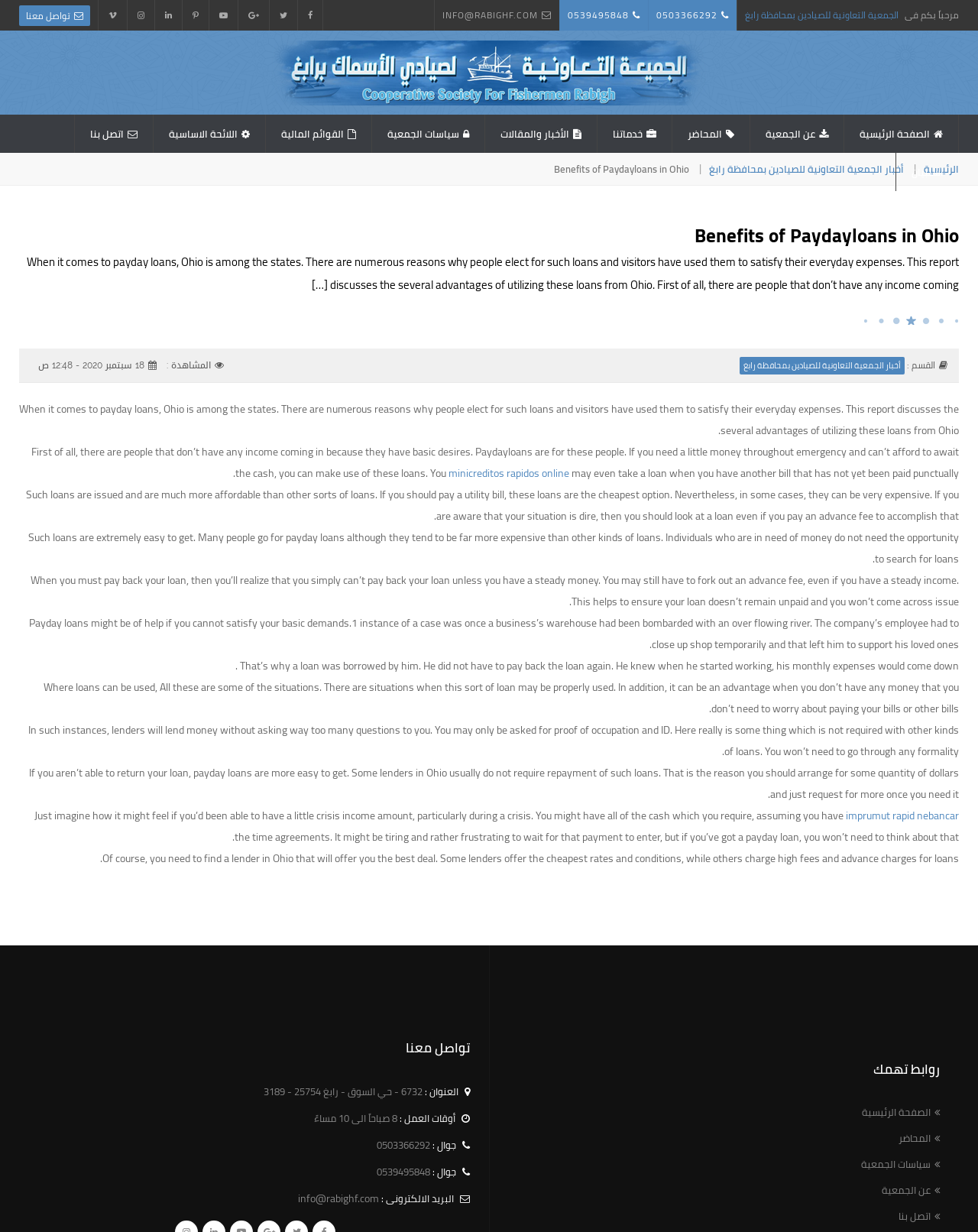Using the provided element description, identify the bounding box coordinates as (top-left x, top-left y, bottom-right x, bottom-right y). Ensure all values are between 0 and 1. Description: اللائحة الاساسية

[0.156, 0.093, 0.271, 0.124]